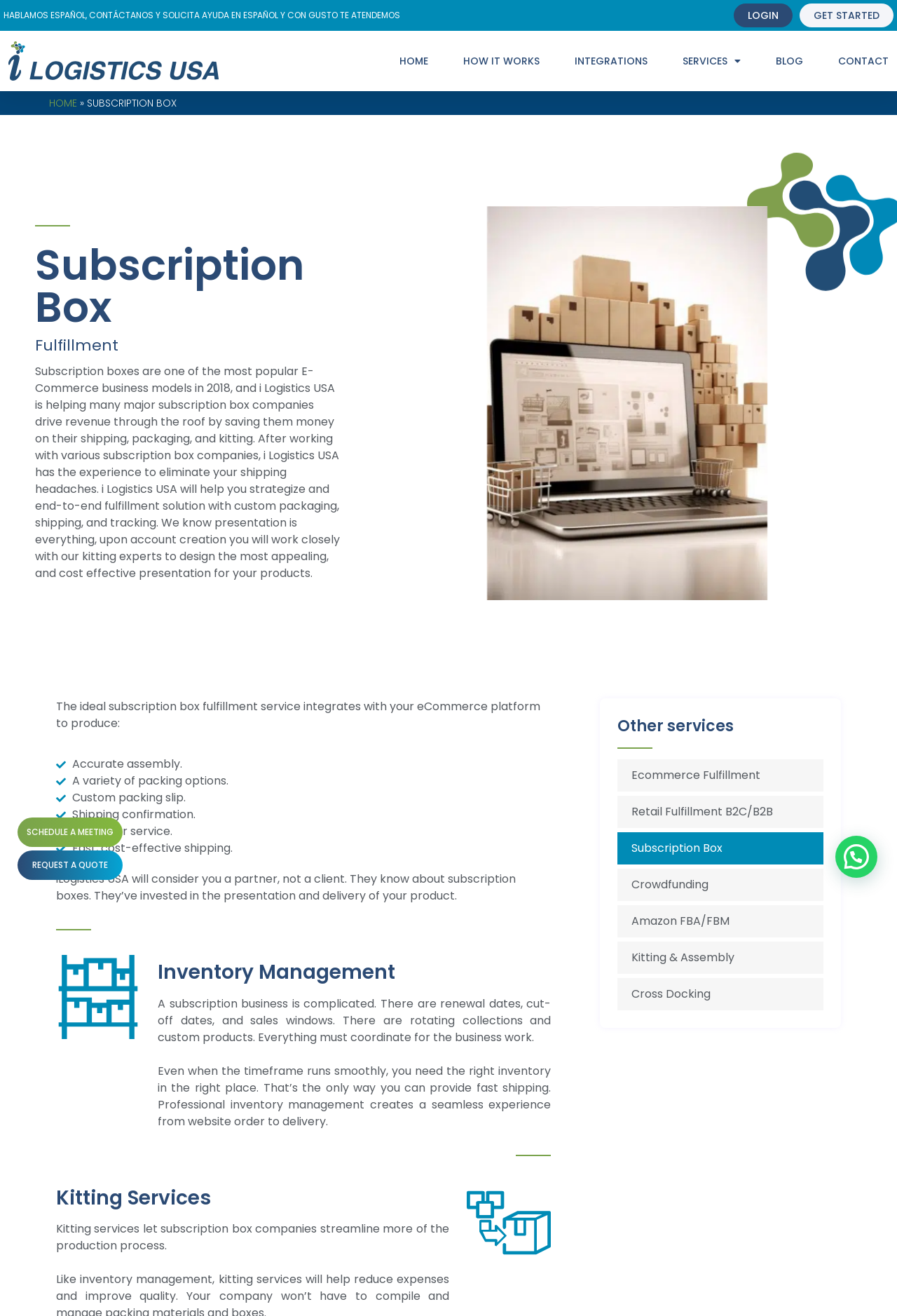What services does the company offer?
Refer to the image and provide a thorough answer to the question.

The services offered by the company can be found in the 'Services' section of the webpage, which includes links to 'Ecommerce Fulfillment', 'Retail Fulfillment B2C/B2B', 'Subscription Box', 'Crowdfunding', 'Amazon FBA/FBM', 'Kitting & Assembly', and 'Cross Docking'.